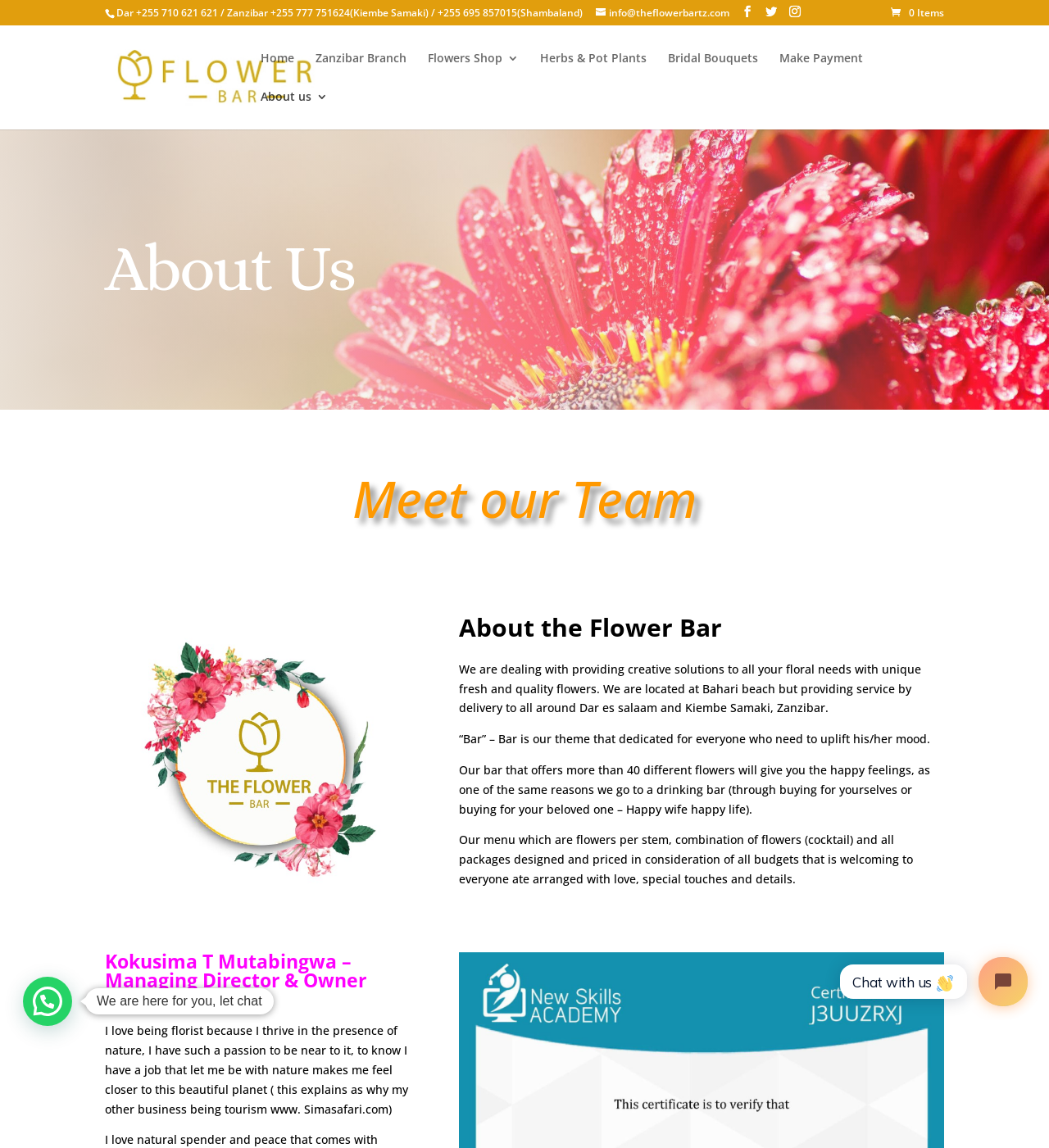Please locate the bounding box coordinates of the element that needs to be clicked to achieve the following instruction: "Contact the Flower Bar via email". The coordinates should be four float numbers between 0 and 1, i.e., [left, top, right, bottom].

[0.568, 0.005, 0.695, 0.017]